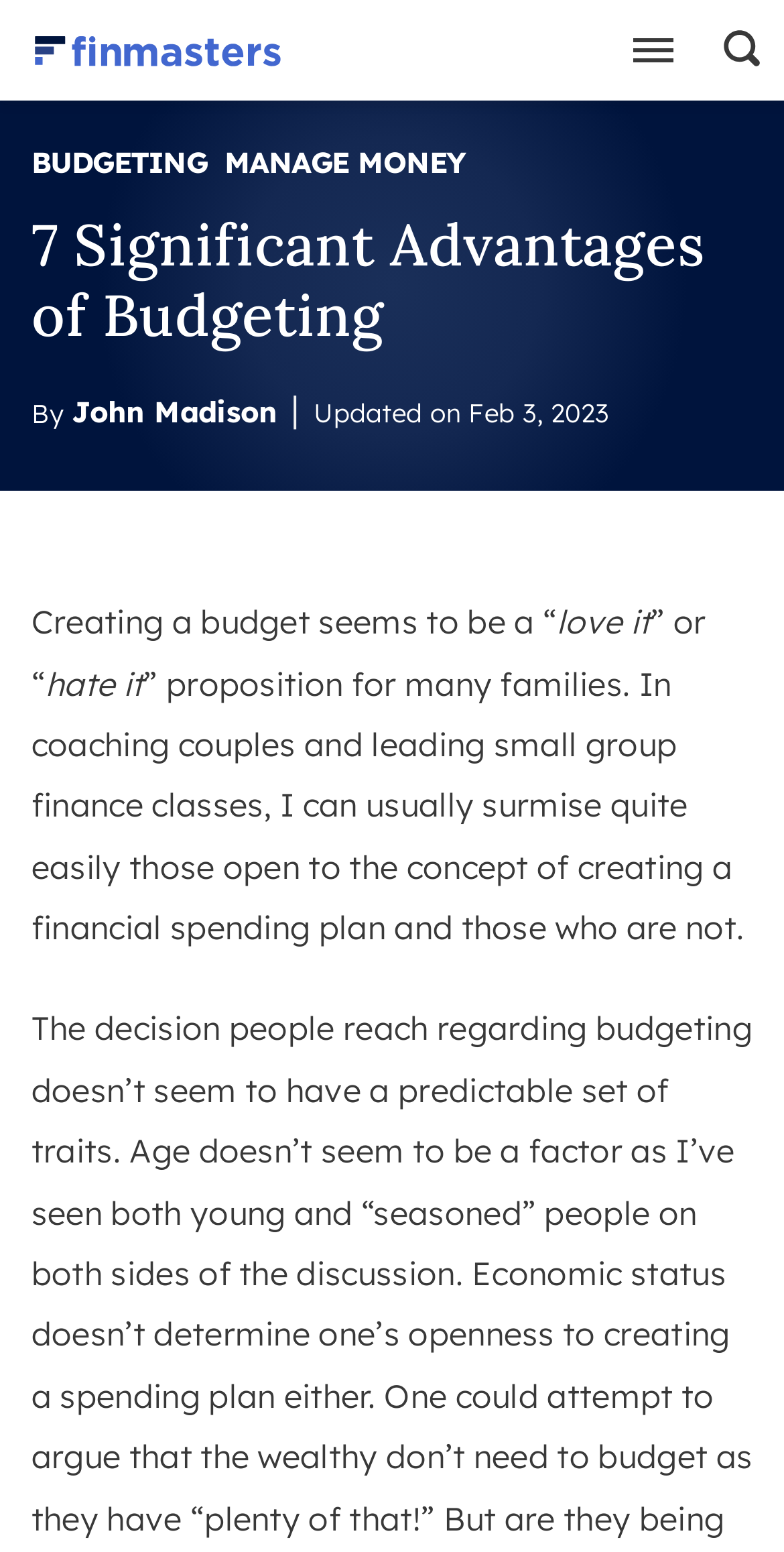Using details from the image, please answer the following question comprehensively:
What is the tone of the article?

The tone of the article can be inferred from the use of conversational language and phrases such as 'love it' and 'hate it', which suggests an informal tone.